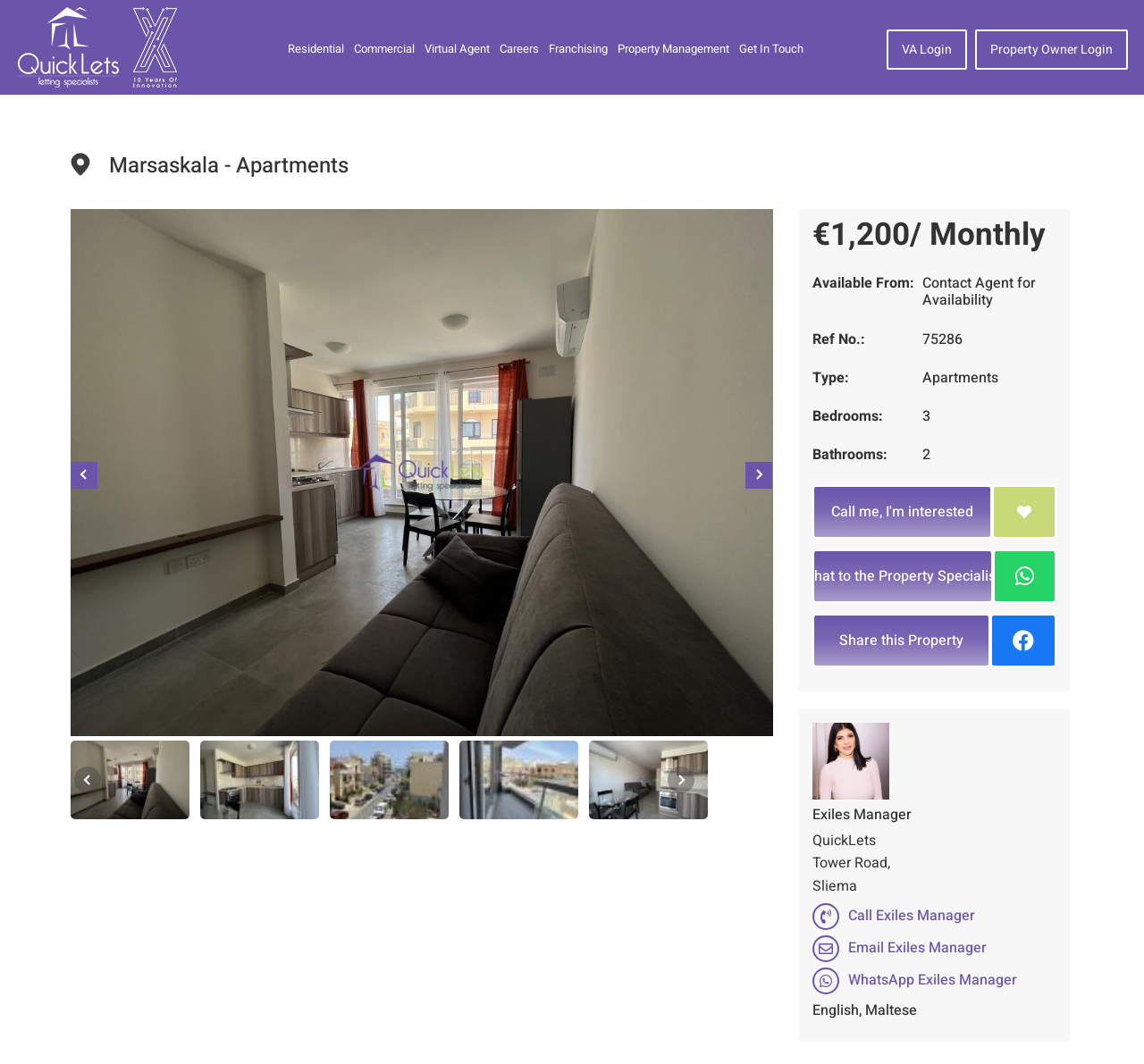Please locate the bounding box coordinates of the element that should be clicked to achieve the given instruction: "Share this property".

[0.71, 0.577, 0.866, 0.627]